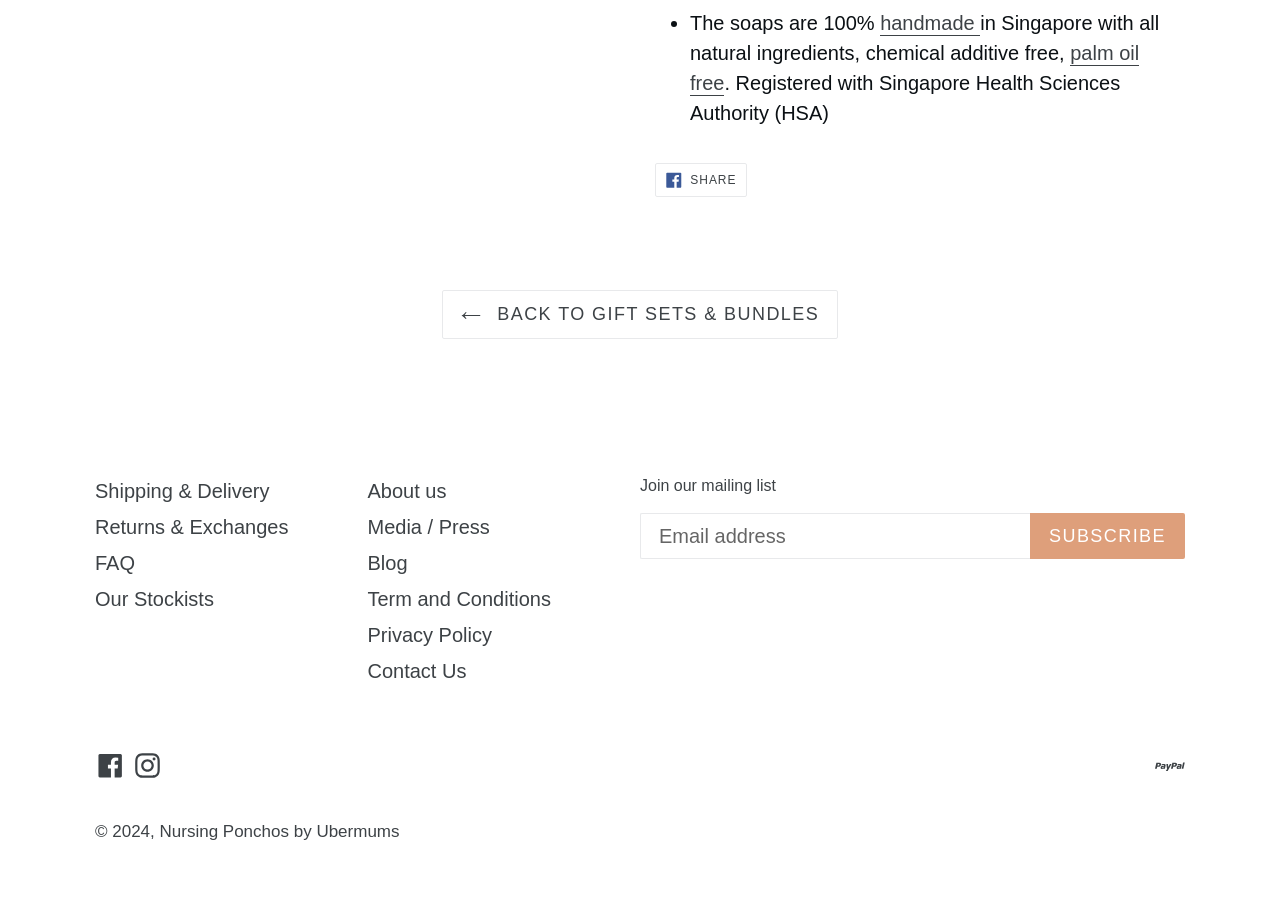Determine the coordinates of the bounding box for the clickable area needed to execute this instruction: "Click on 'handmade'".

[0.688, 0.014, 0.766, 0.04]